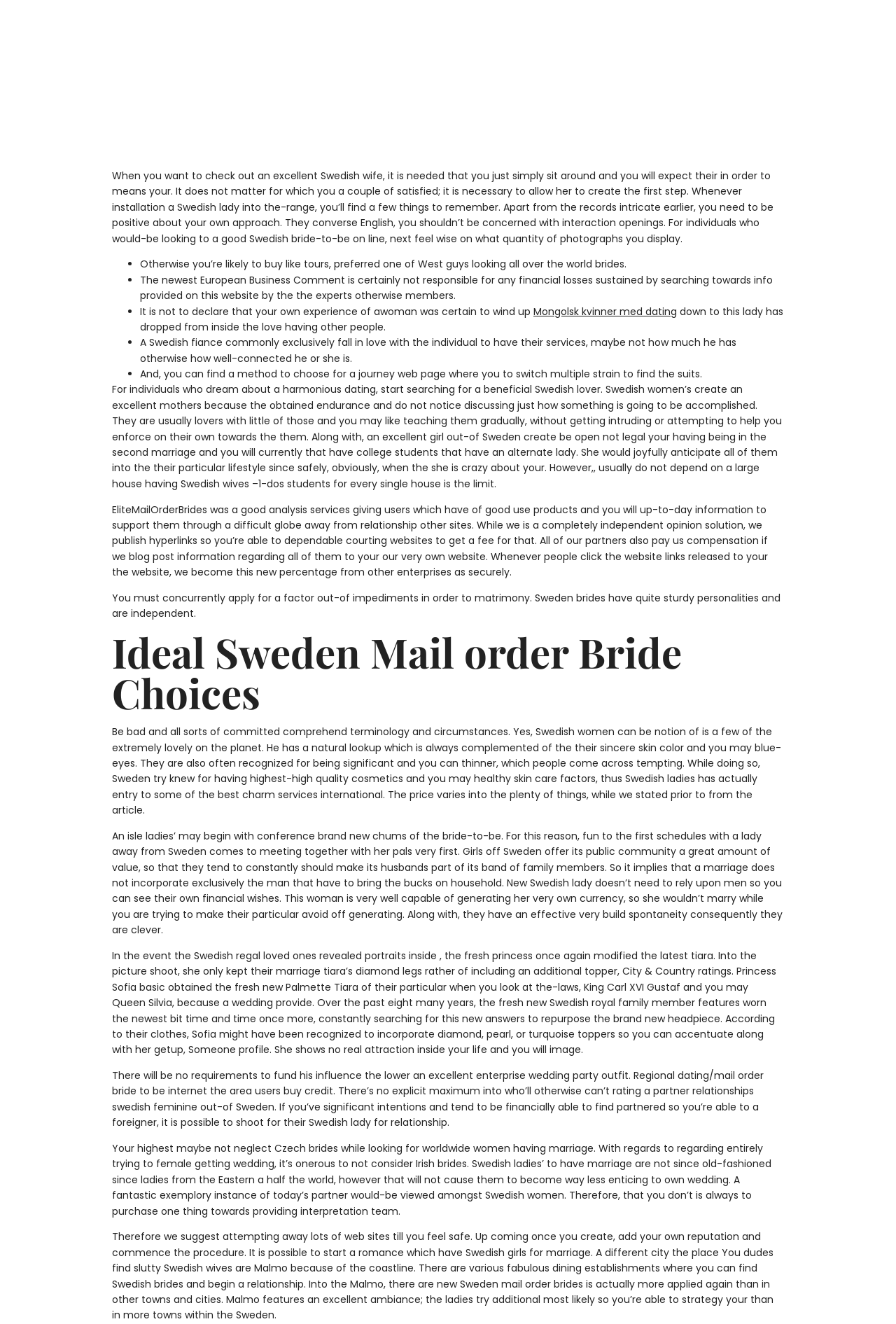Where can you find Swedish brides?
Utilize the image to construct a detailed and well-explained answer.

The webpage suggests that Malmo is a city where you can find Swedish brides, and it has a good atmosphere, making it easier to approach and start a relationship with them.